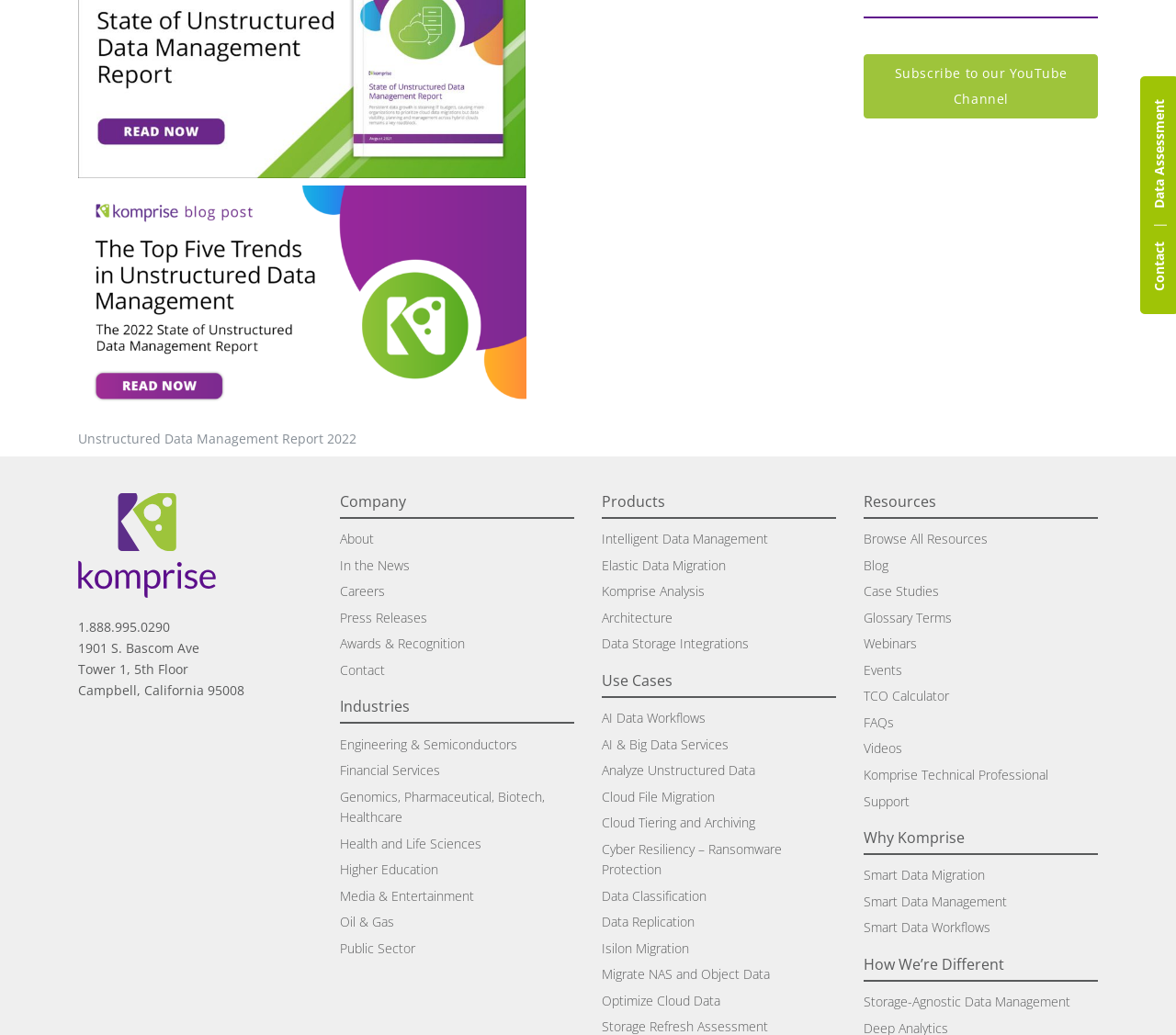Given the description of the UI element: "FAQs", predict the bounding box coordinates in the form of [left, top, right, bottom], with each value being a float between 0 and 1.

[0.735, 0.686, 0.76, 0.711]